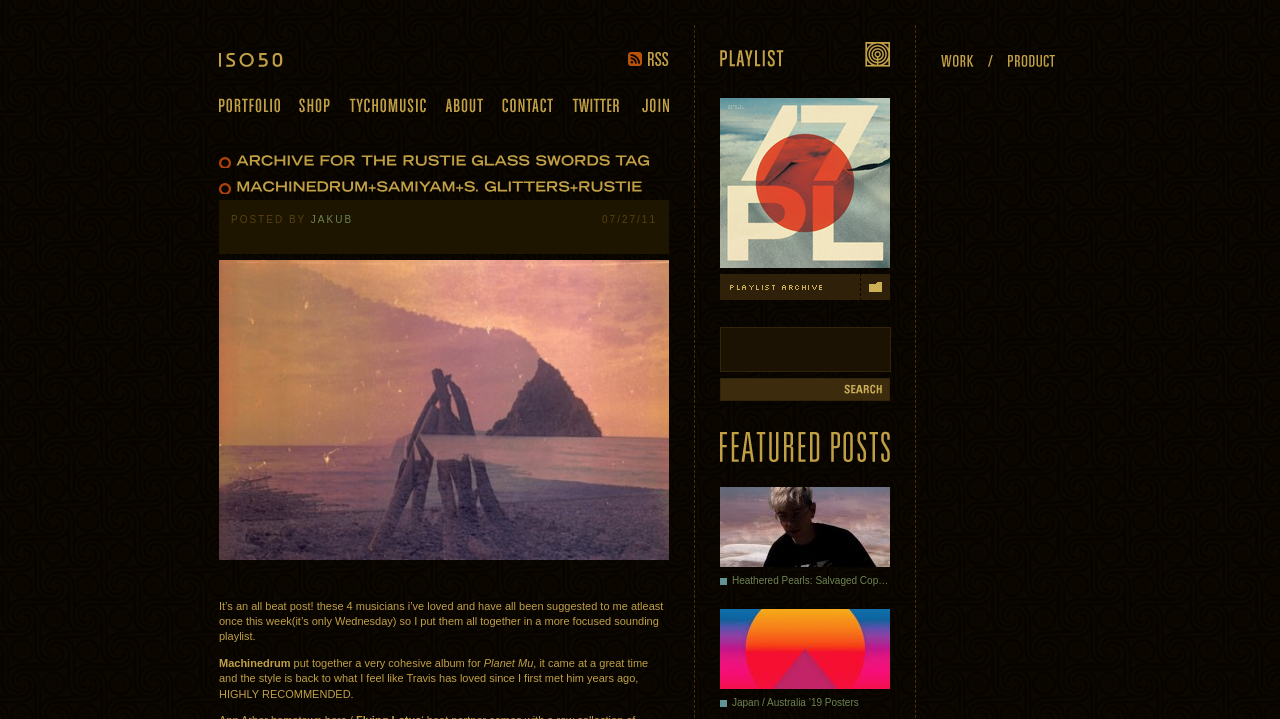Show the bounding box coordinates of the element that should be clicked to complete the task: "Search for a post".

[0.562, 0.454, 0.695, 0.557]